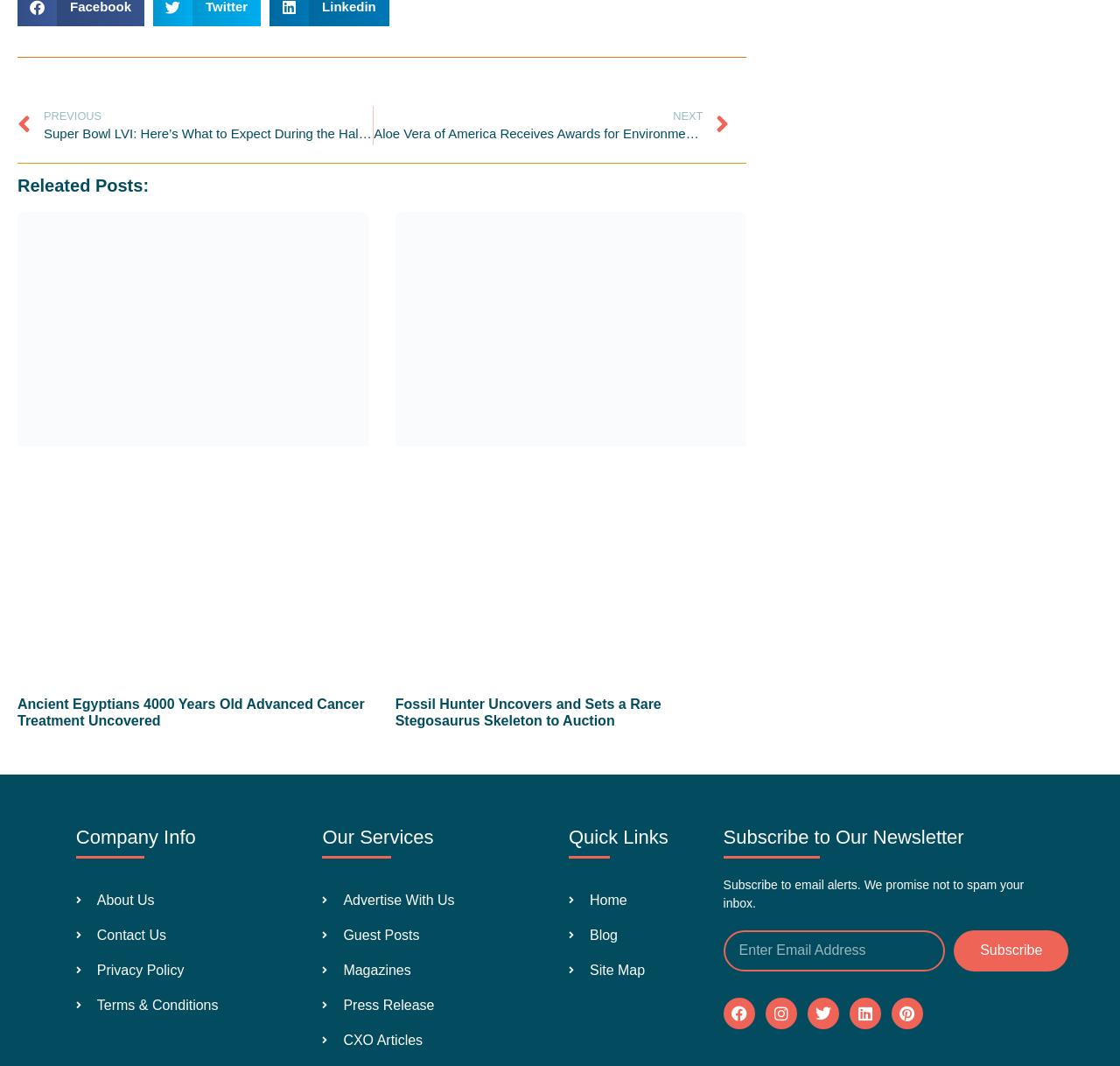Please identify the bounding box coordinates of the clickable region that I should interact with to perform the following instruction: "Read the article 'Ancient Egyptians 4000 Years Old Advanced Cancer Treatment Uncovered'". The coordinates should be expressed as four float numbers between 0 and 1, i.e., [left, top, right, bottom].

[0.016, 0.653, 0.329, 0.684]